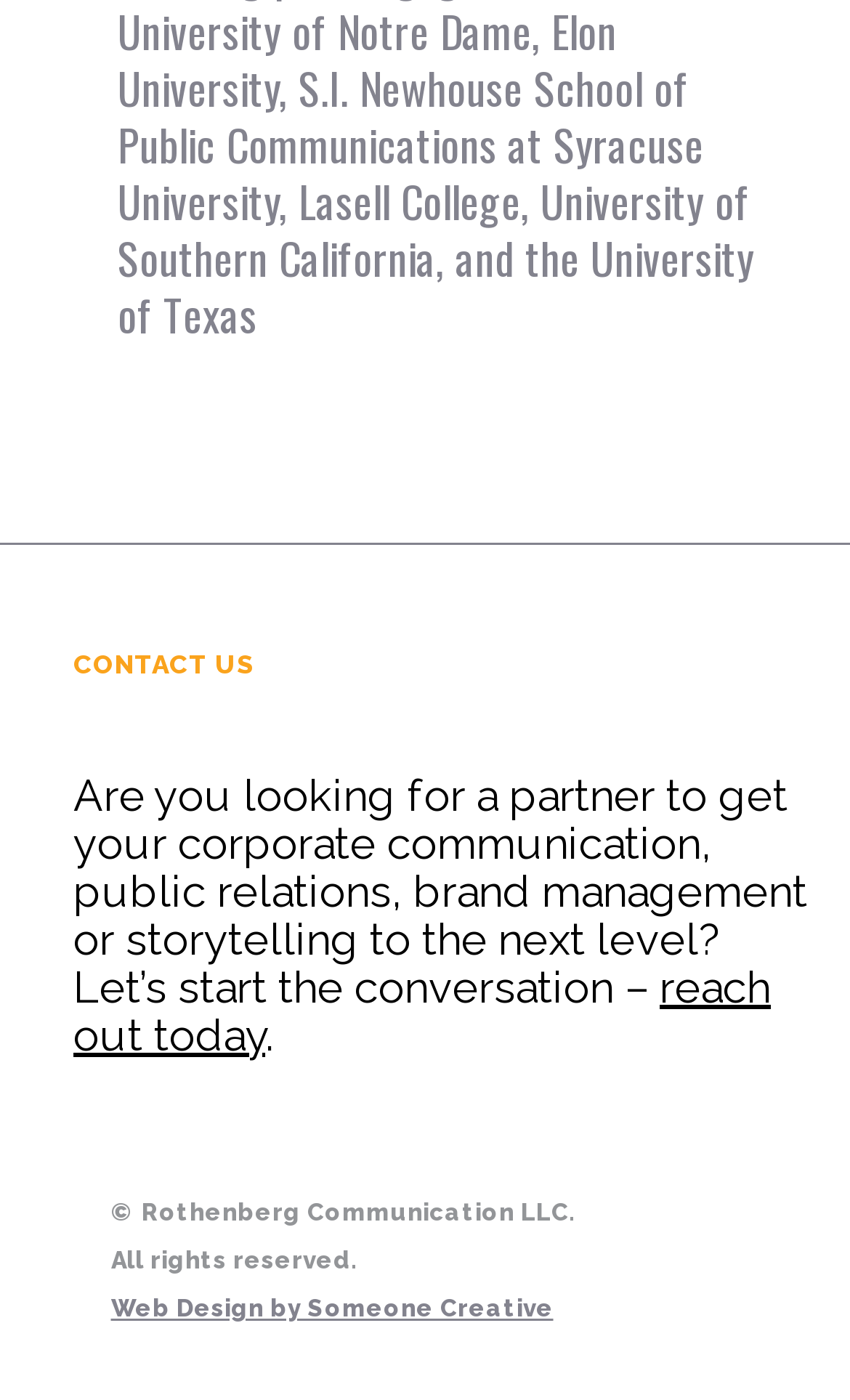Please provide a detailed answer to the question below by examining the image:
What is the purpose of the webpage?

The webpage has a heading 'CONTACT US' and a paragraph that starts with 'Are you looking for a partner to get your corporate communication...'. This suggests that the purpose of the webpage is to initiate corporate communication or public relations with the company.